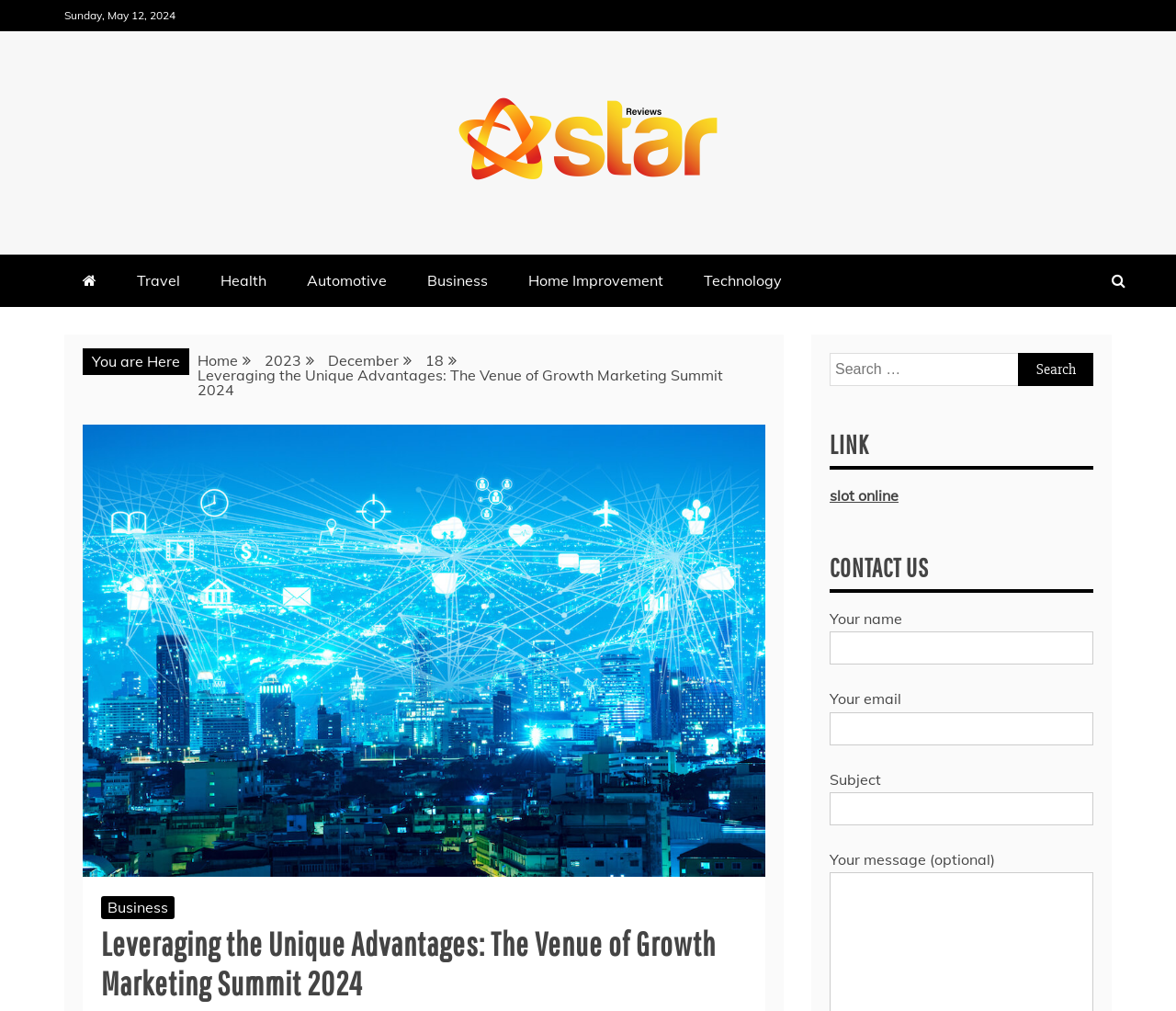Provide a one-word or brief phrase answer to the question:
What categories are available for product reviews?

Travel, Health, Automotive, Business, Home Improvement, Technology